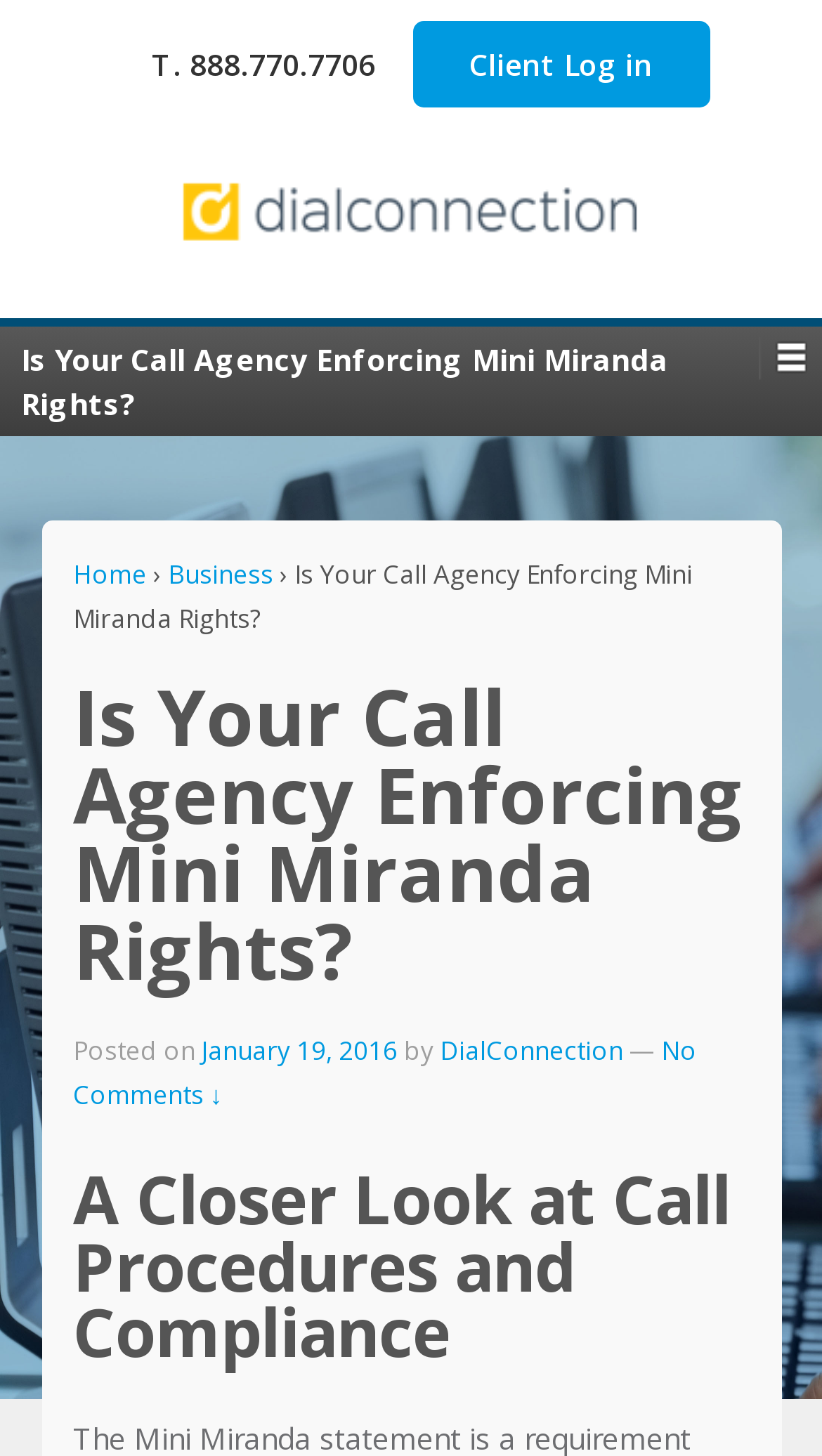Identify the main heading of the webpage and provide its text content.

Is Your Call Agency Enforcing Mini Miranda Rights?